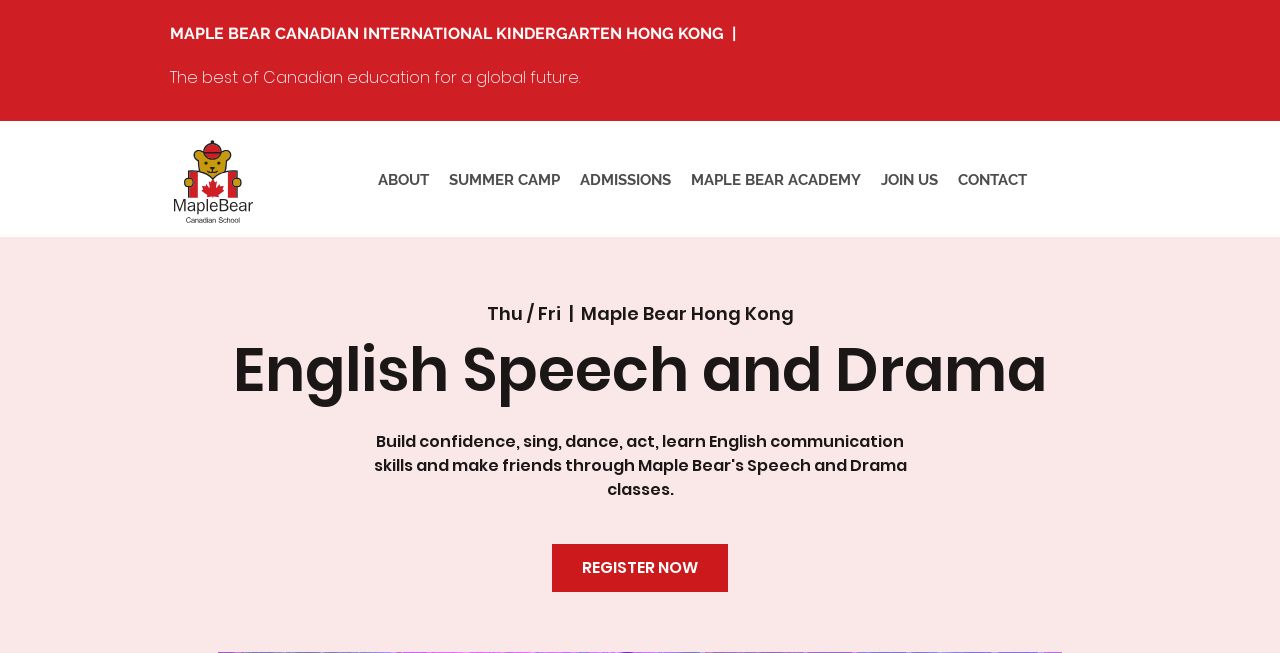Highlight the bounding box coordinates of the element you need to click to perform the following instruction: "Learn about 'English Speech and Drama'."

[0.171, 0.512, 0.829, 0.622]